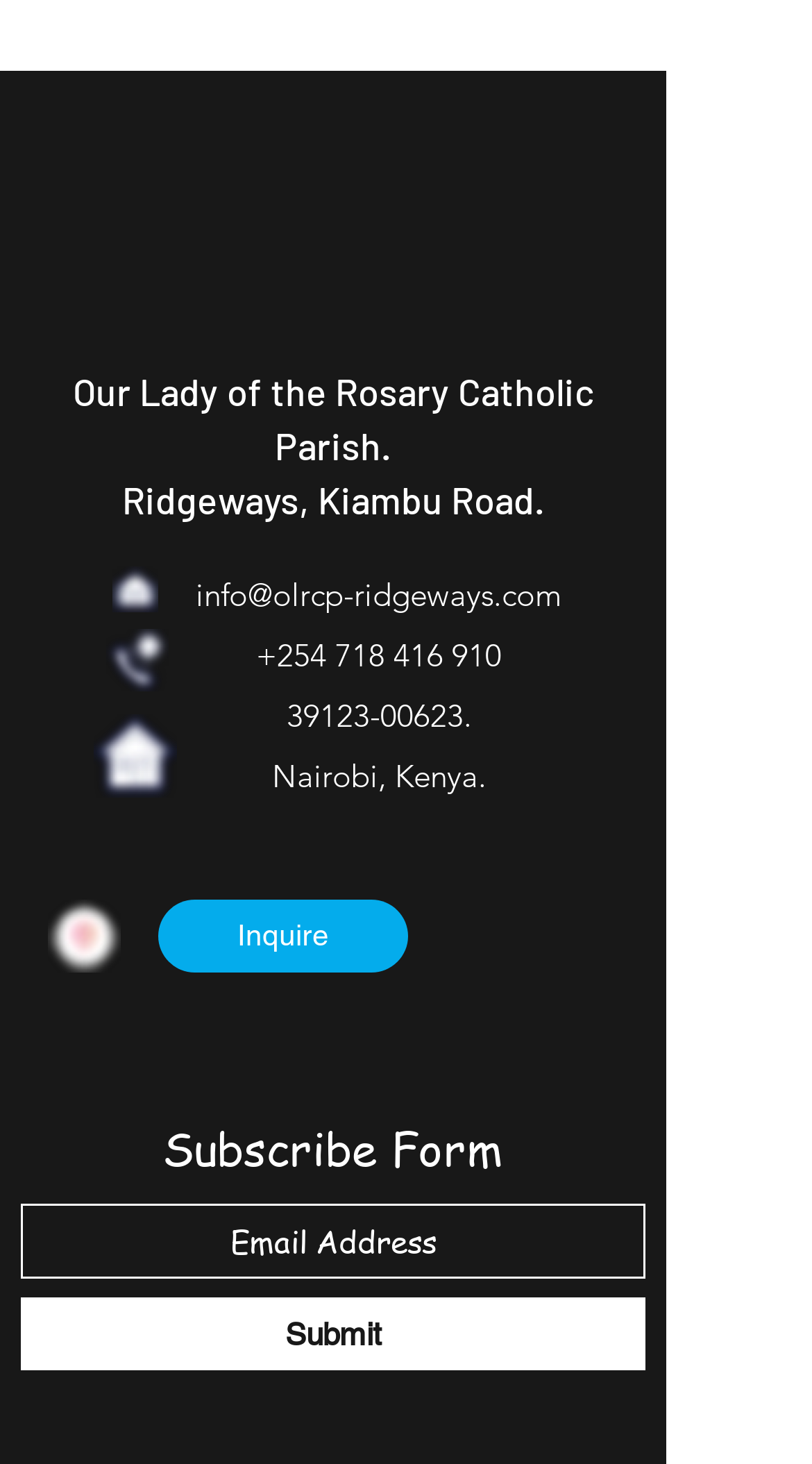Locate the bounding box coordinates of the area to click to fulfill this instruction: "Click the OLR logo". The bounding box should be presented as four float numbers between 0 and 1, in the order [left, top, right, bottom].

[0.256, 0.076, 0.564, 0.247]